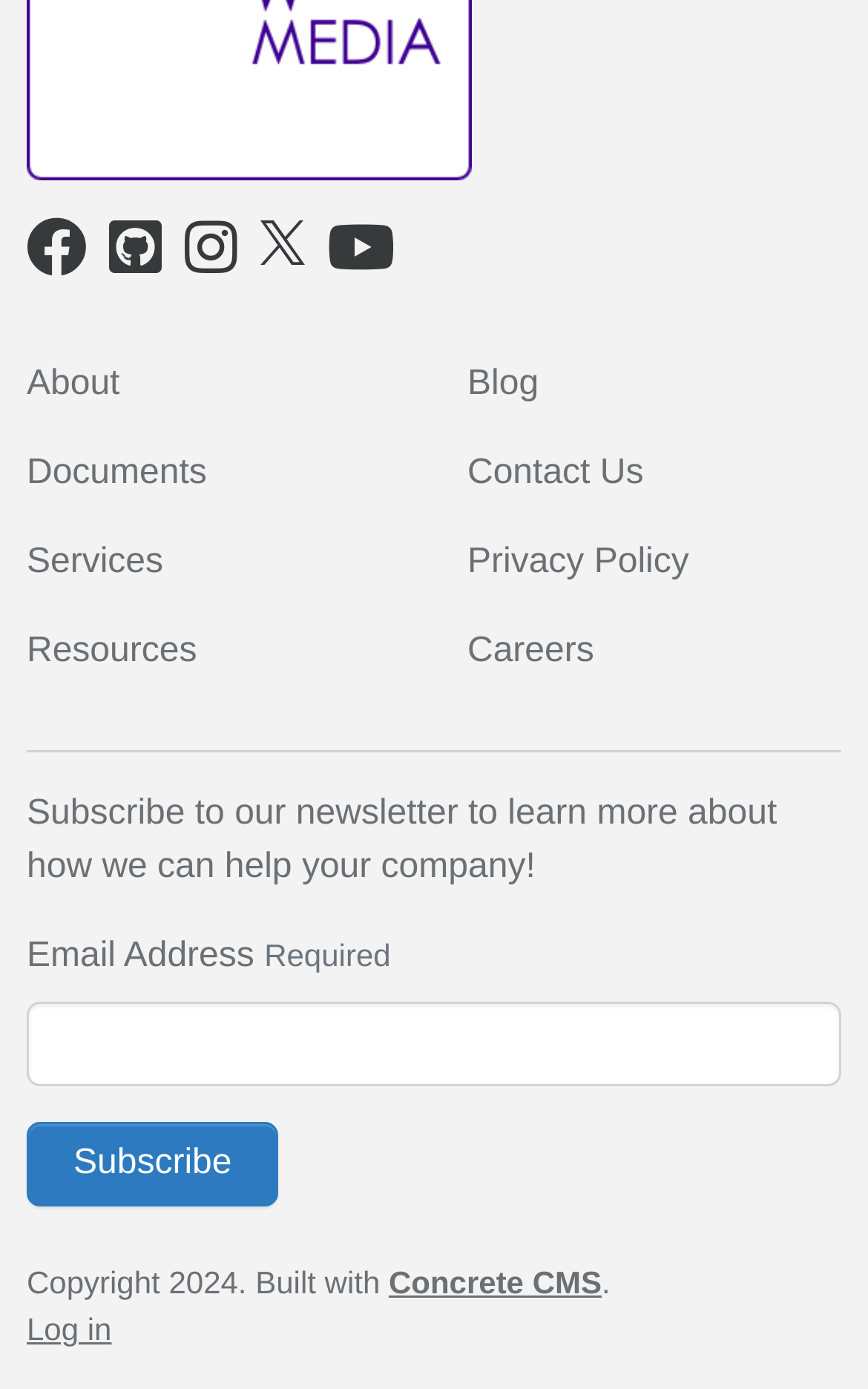Identify the bounding box coordinates of the element that should be clicked to fulfill this task: "Enter Email Address". The coordinates should be provided as four float numbers between 0 and 1, i.e., [left, top, right, bottom].

[0.031, 0.721, 0.969, 0.782]